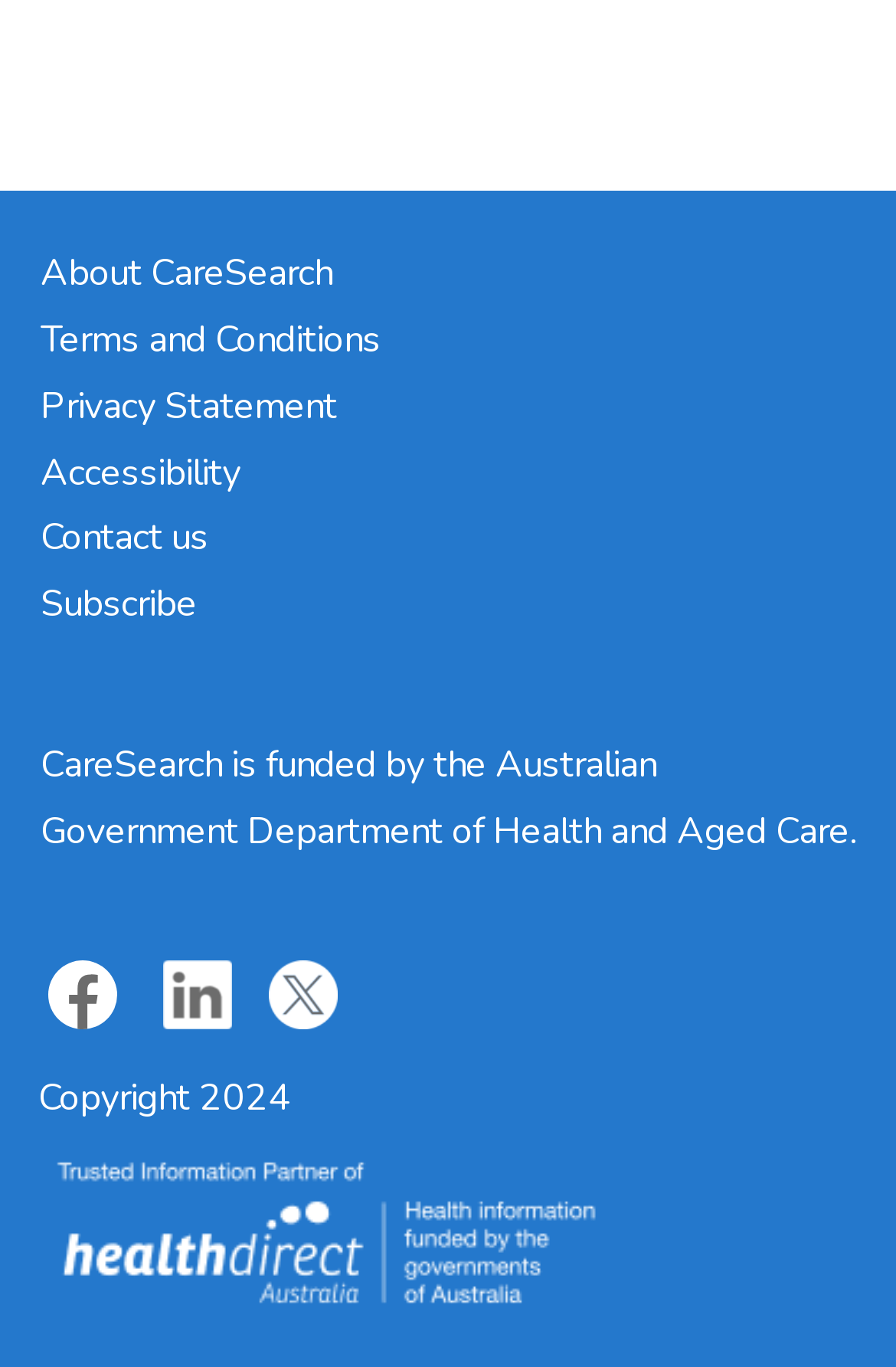Kindly respond to the following question with a single word or a brief phrase: 
What is the copyright year of the webpage?

2024